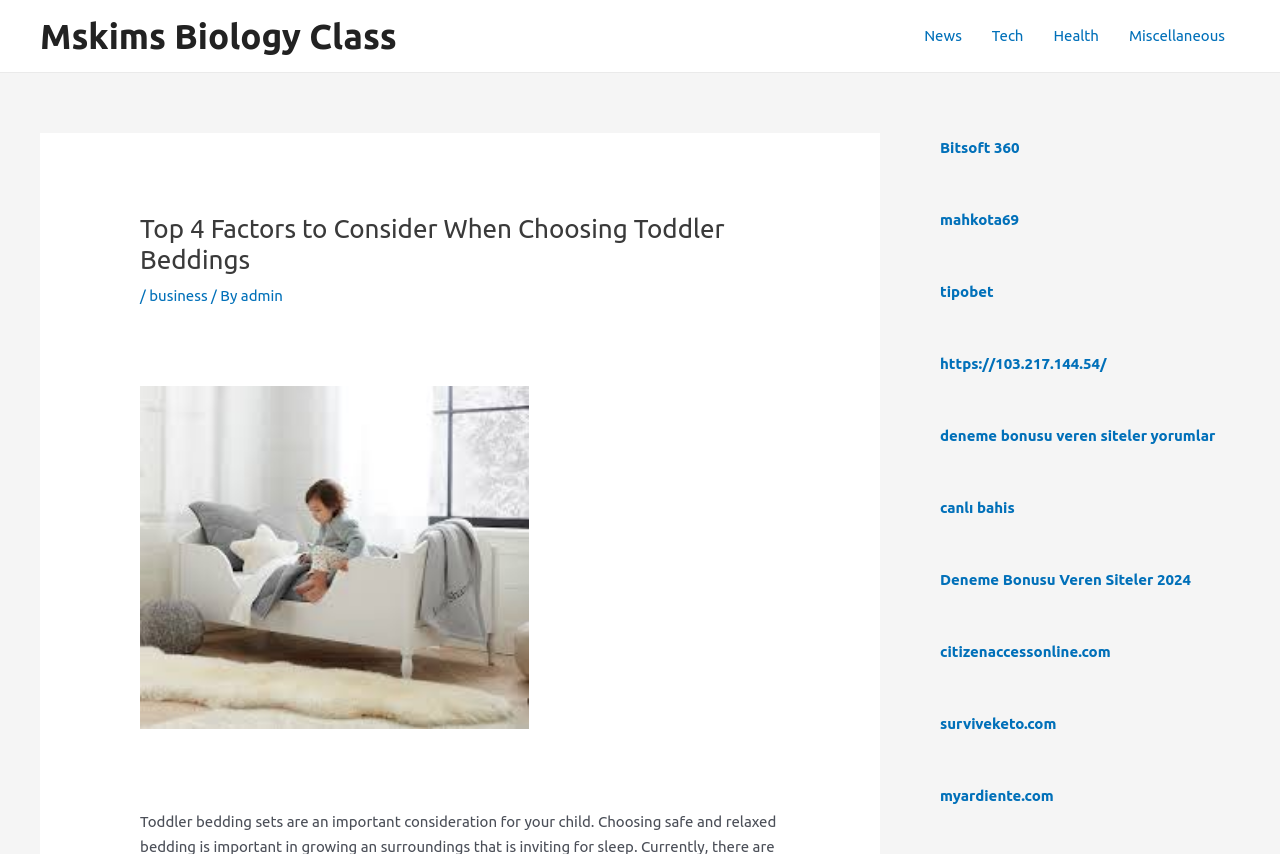Analyze the image and deliver a detailed answer to the question: How many main menu items are there in the site navigation?

The site navigation section contains four main menu items, which are 'News', 'Tech', 'Health', and 'Miscellaneous'. These menu items can be found by examining the navigation section, which is located at the top of the webpage.